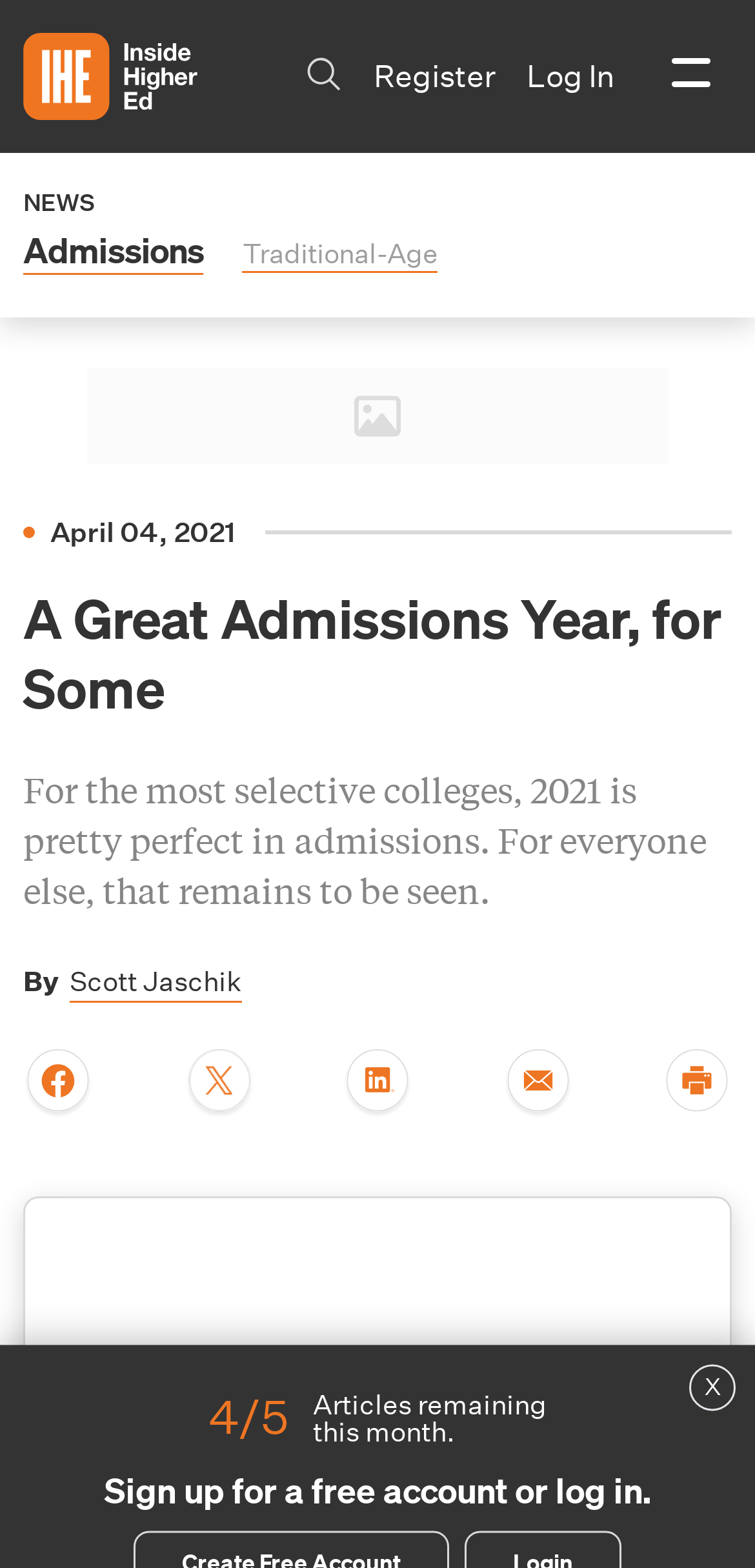Please identify the bounding box coordinates of the element on the webpage that should be clicked to follow this instruction: "Log in to the website". The bounding box coordinates should be given as four float numbers between 0 and 1, formatted as [left, top, right, bottom].

[0.697, 0.033, 0.815, 0.065]